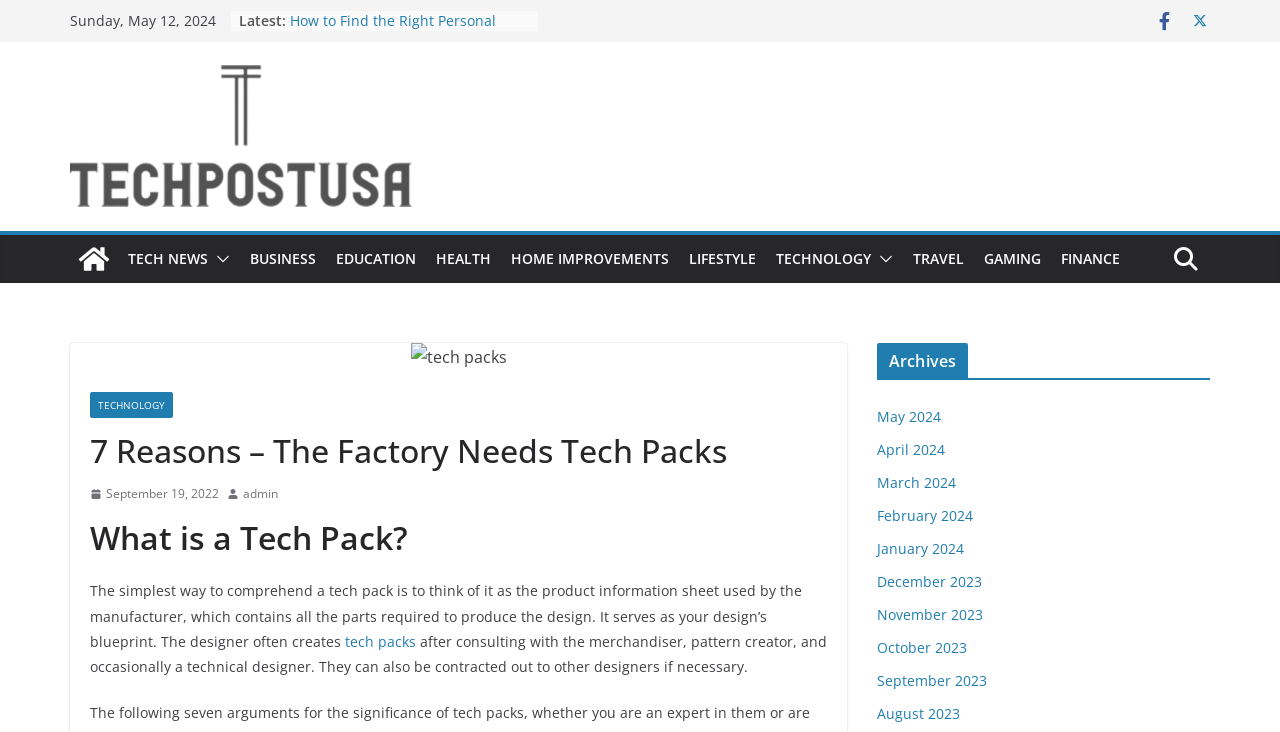What is the topic of the article on the webpage?
Kindly offer a comprehensive and detailed response to the question.

The topic of the article on the webpage is 'Tech Packs', which can be found by looking at the heading 'What is a Tech Pack?' and the surrounding text that explains what a tech pack is.